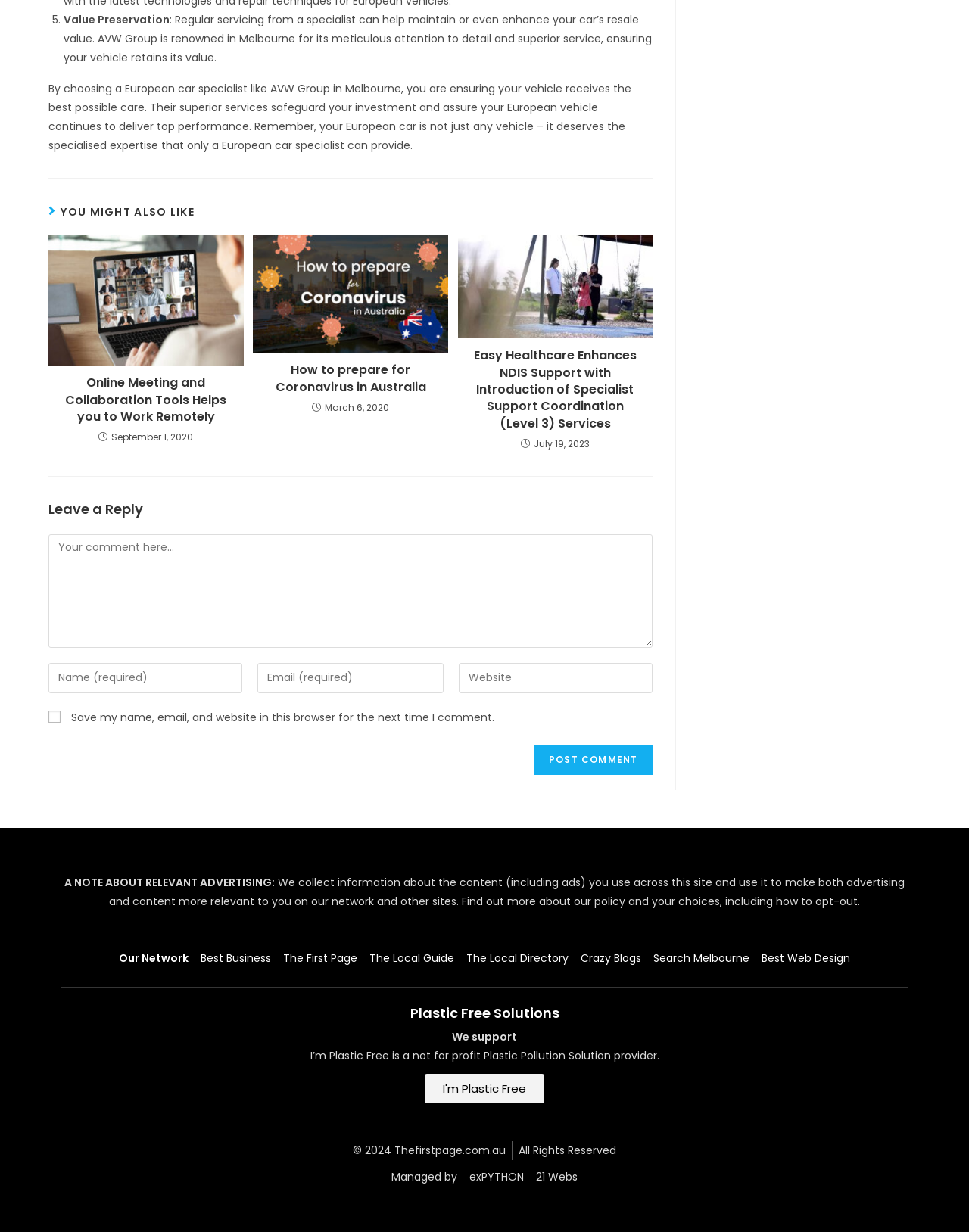Please give the bounding box coordinates of the area that should be clicked to fulfill the following instruction: "Learn more about I'm Plastic Free". The coordinates should be in the format of four float numbers from 0 to 1, i.e., [left, top, right, bottom].

[0.438, 0.871, 0.562, 0.895]